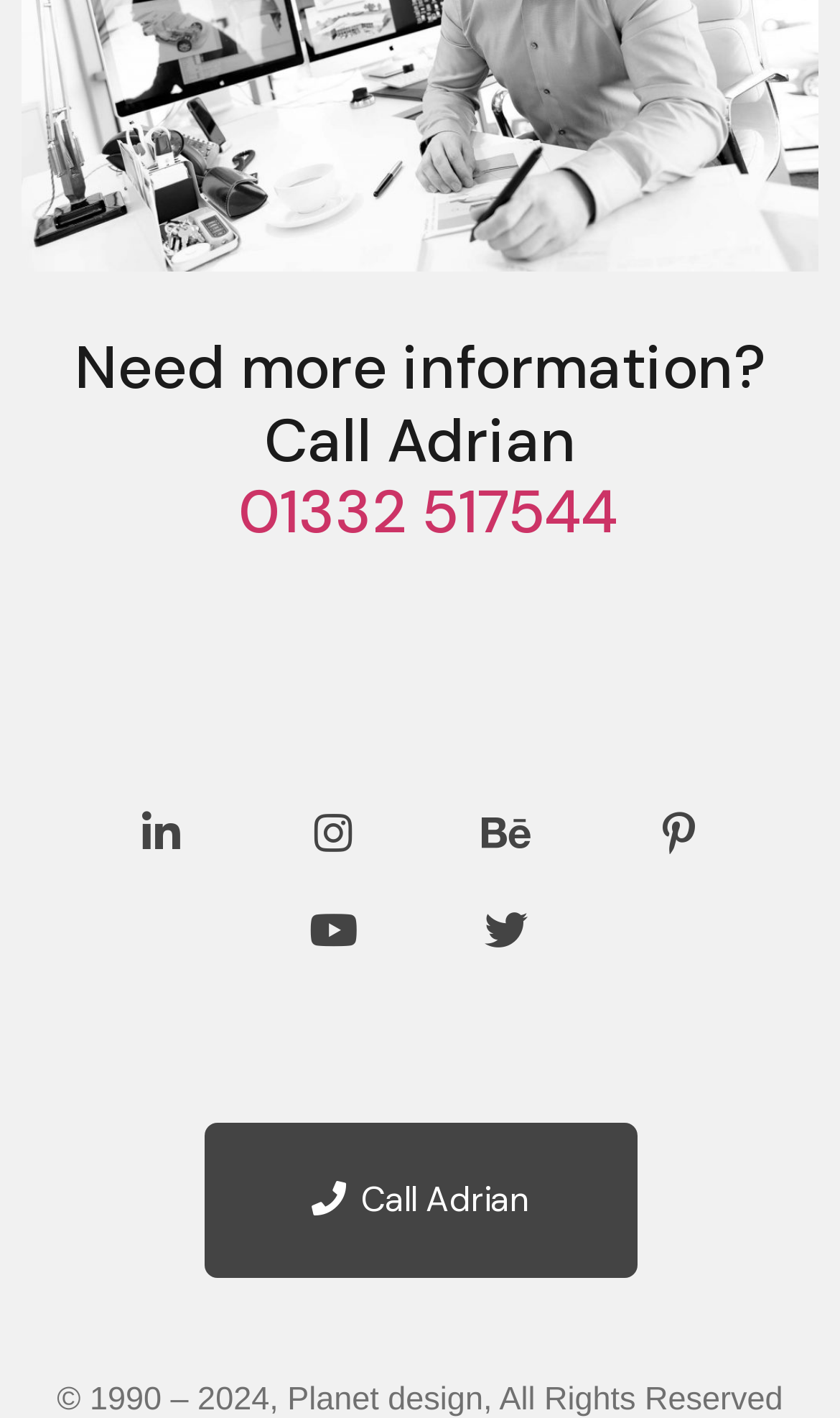Could you determine the bounding box coordinates of the clickable element to complete the instruction: "Call Adrian"? Provide the coordinates as four float numbers between 0 and 1, i.e., [left, top, right, bottom].

[0.242, 0.791, 0.758, 0.9]